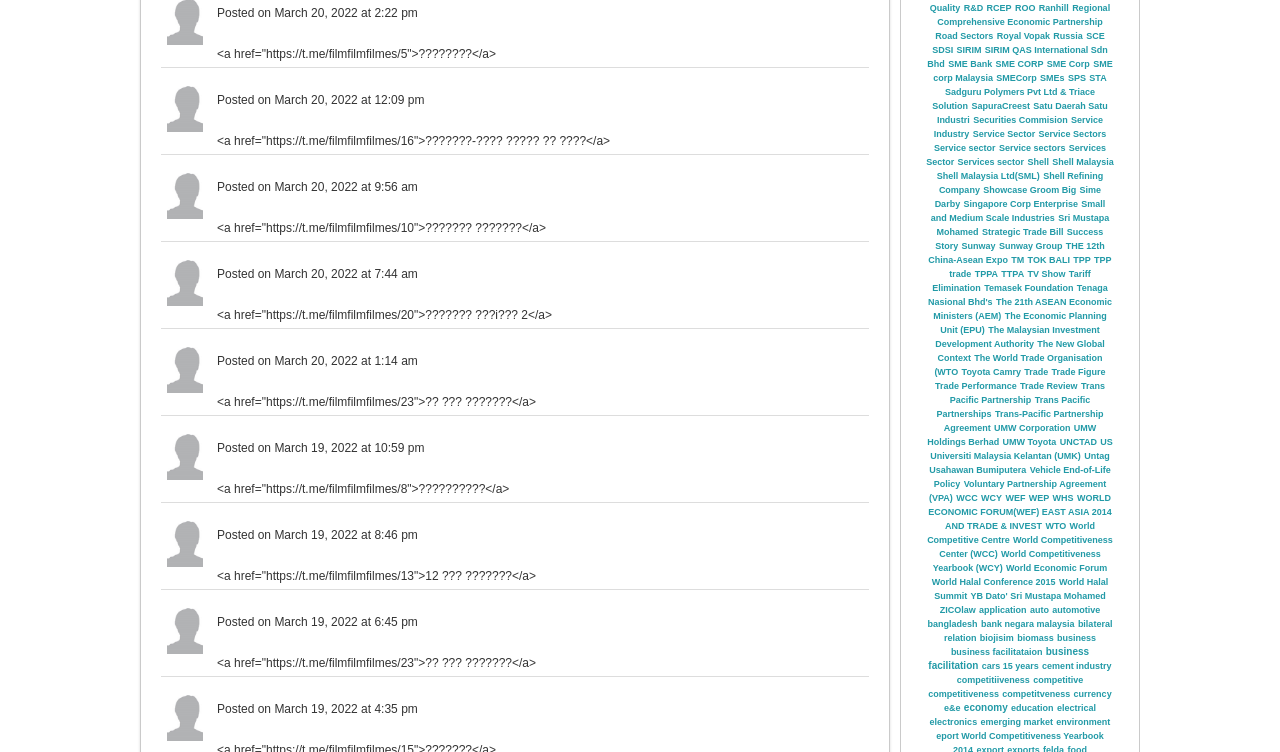How are the tables organized?
Kindly answer the question with as much detail as you can.

The tables on the webpage appear to be organized in a chronological order, with the most recent posts or articles at the top and the older ones below. This is suggested by the timestamps, which are in descending order.